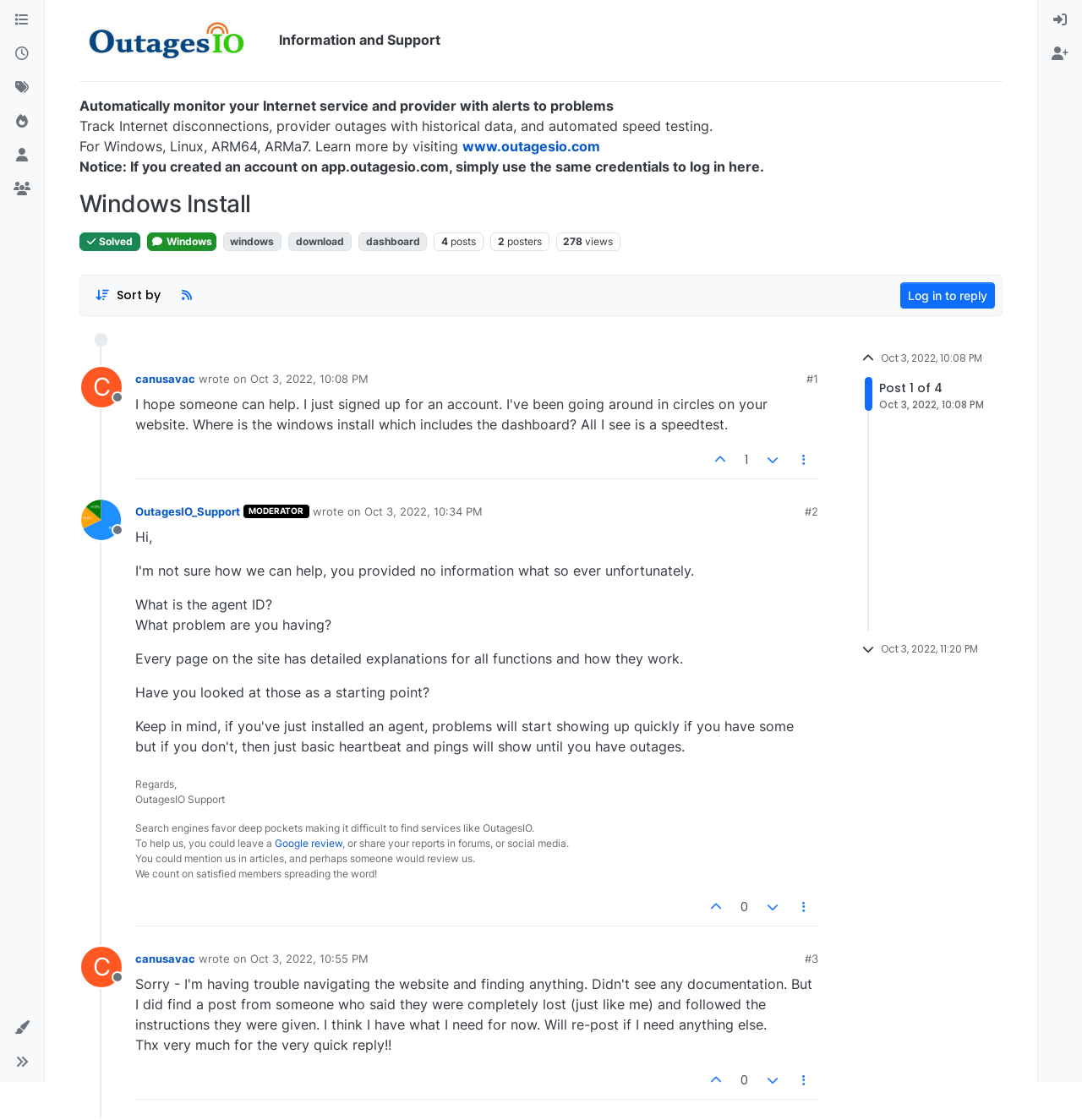Please find the bounding box coordinates of the element that must be clicked to perform the given instruction: "Click on the Google review link". The coordinates should be four float numbers from 0 to 1, i.e., [left, top, right, bottom].

[0.254, 0.747, 0.316, 0.758]